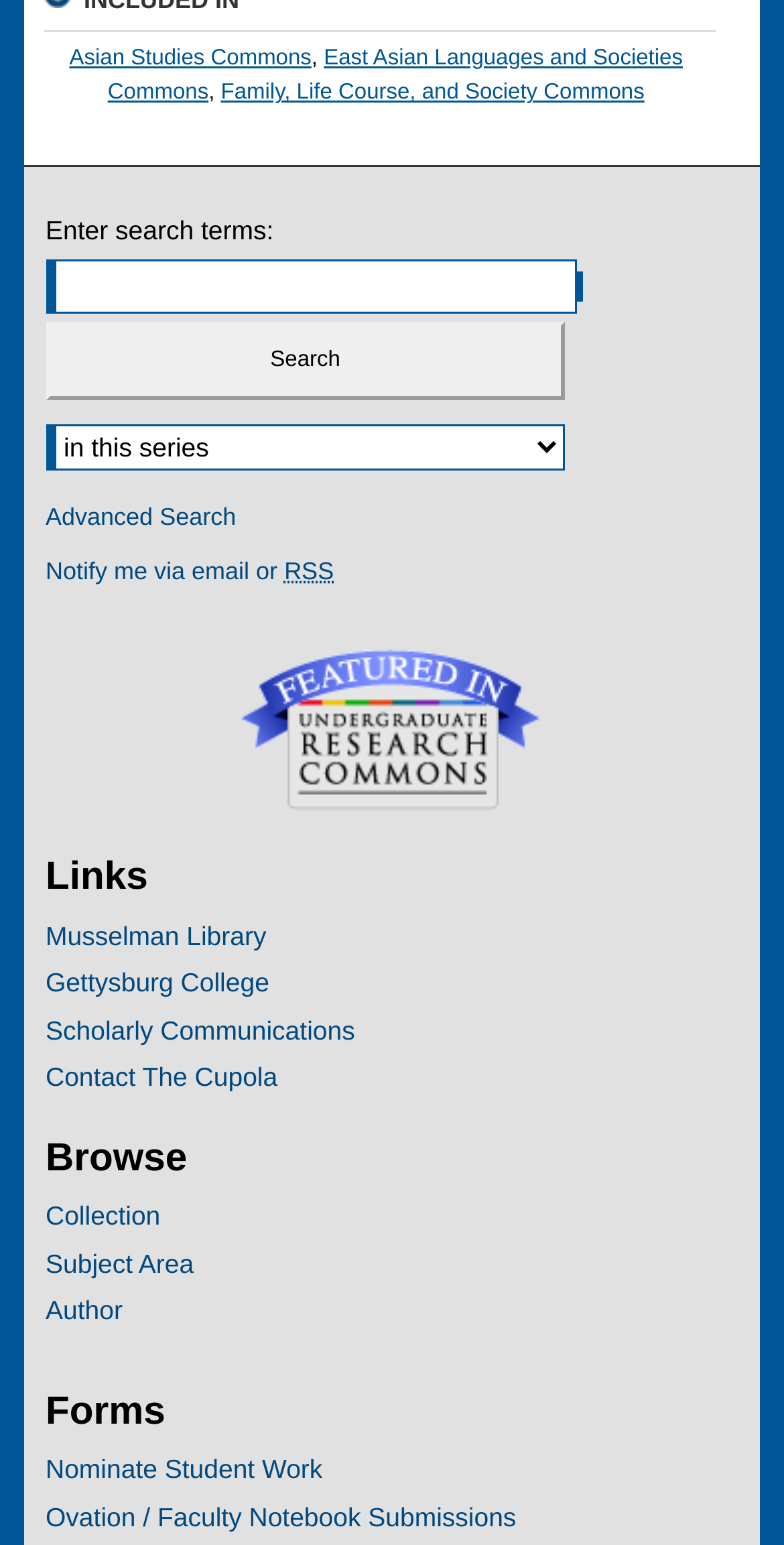Determine the bounding box coordinates for the clickable element required to fulfill the instruction: "Click Search". Provide the coordinates as four float numbers between 0 and 1, i.e., [left, top, right, bottom].

[0.058, 0.104, 0.721, 0.154]